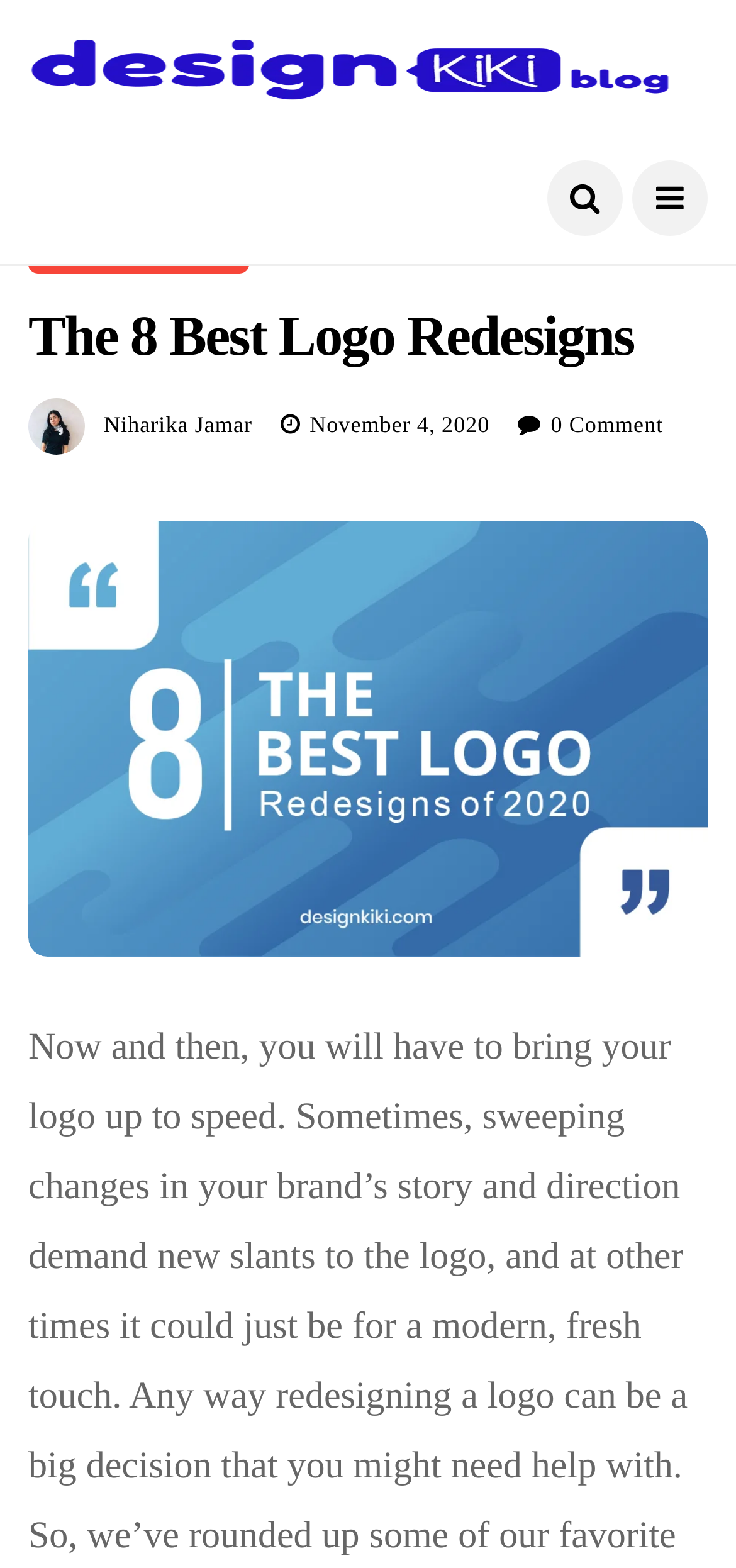Answer the question in a single word or phrase:
When was the article published?

November 4, 2020